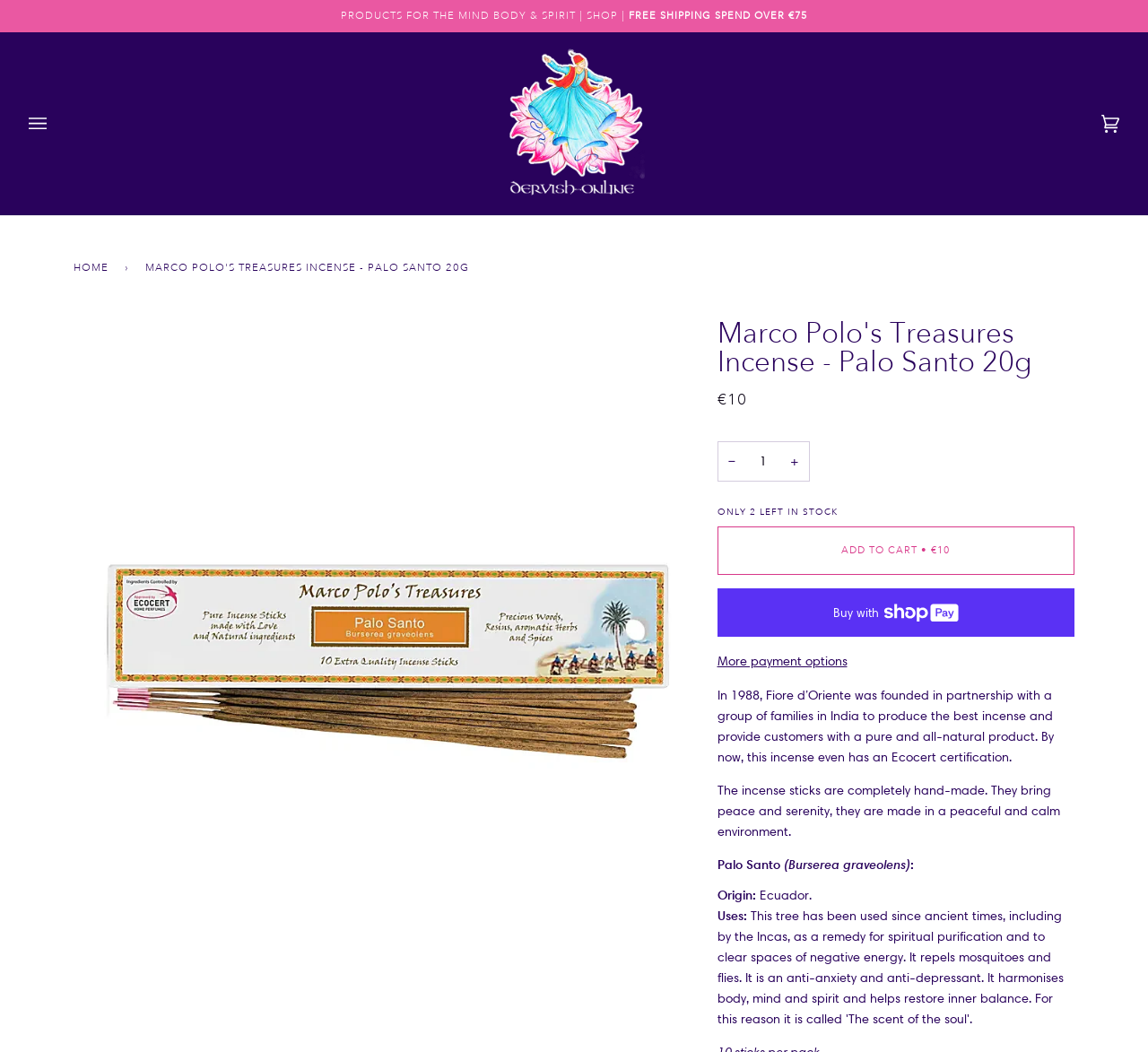Determine the bounding box coordinates of the area to click in order to meet this instruction: "Buy now with ShopPay".

[0.625, 0.56, 0.936, 0.606]